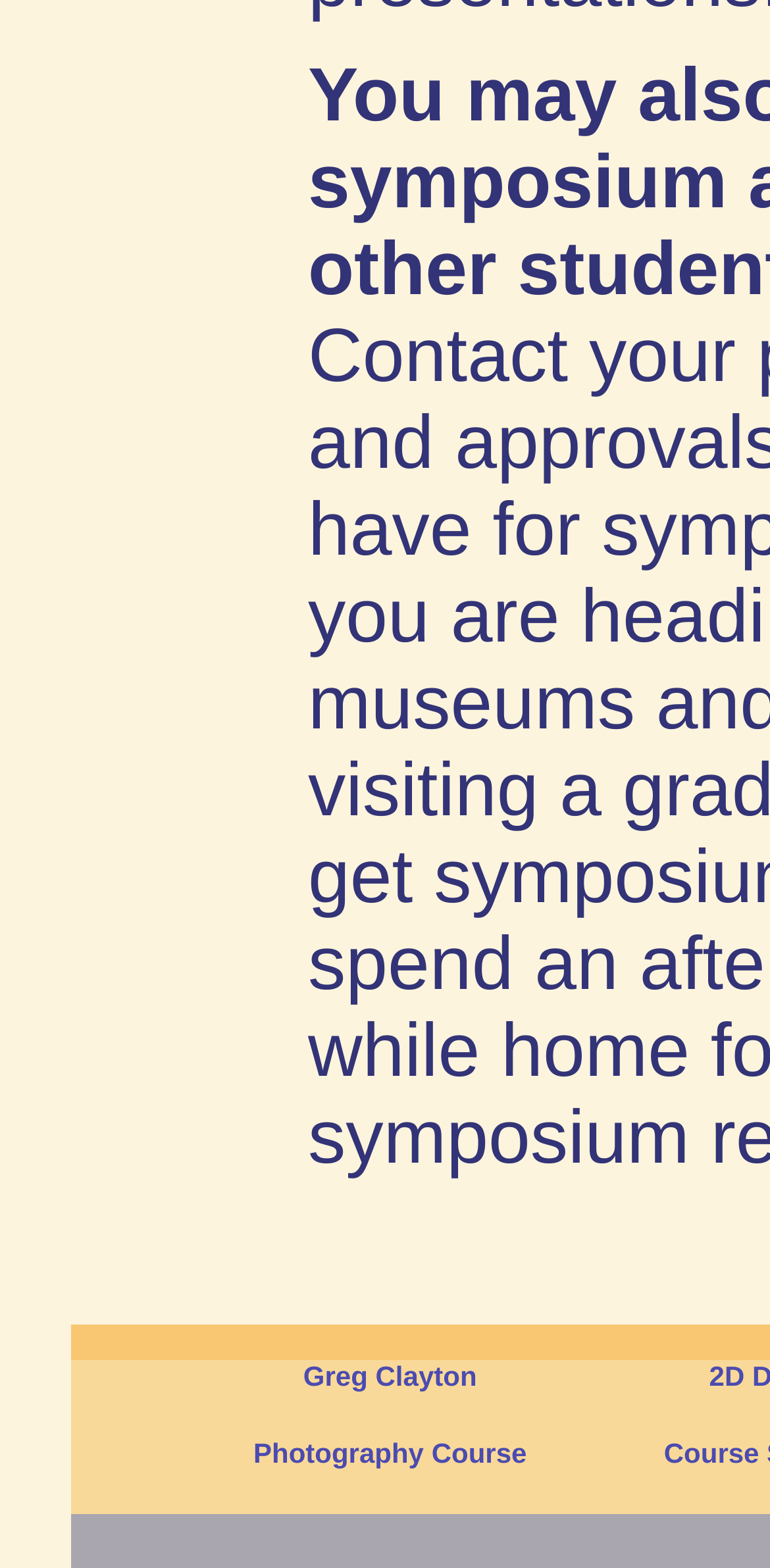How many columns are there in the table?
Please provide a comprehensive answer based on the information in the image.

I analyzed the bounding box coordinates of the LayoutTableCell elements and found that they are divided into three columns.